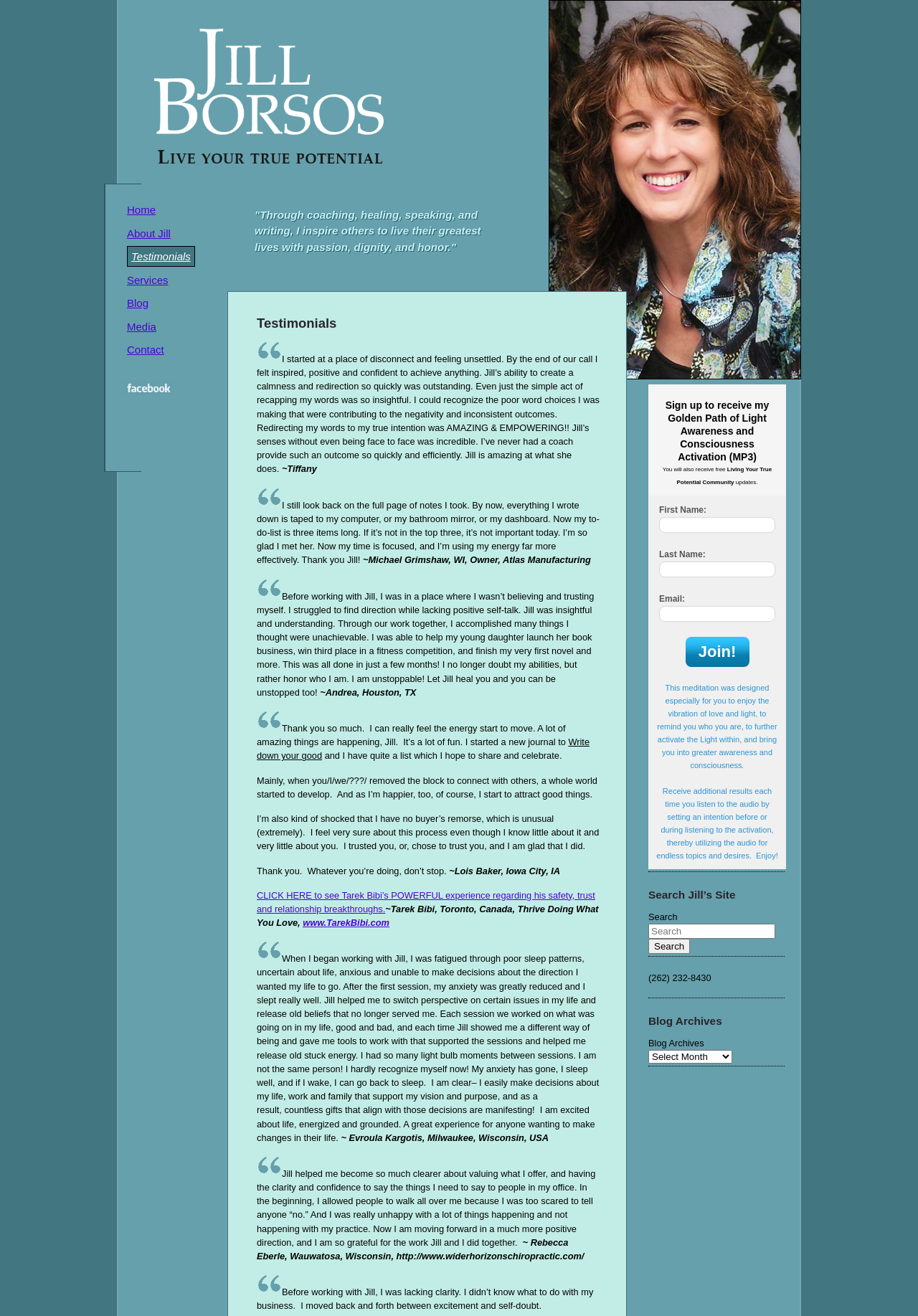Please examine the image and provide a detailed answer to the question: What is the label of the first textbox in the 'Sign up to receive...' section?

In the 'Sign up to receive...' section, the first textbox has a label 'First Name:', which indicates that users are required to enter their first name in this field.